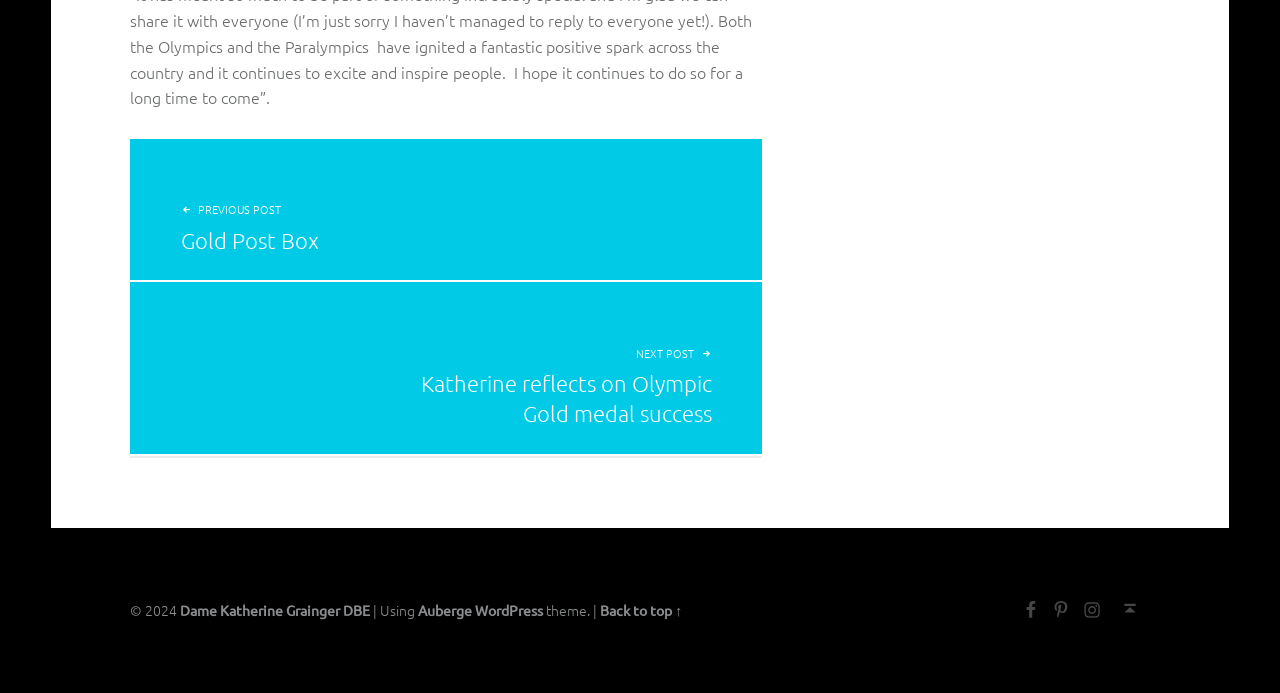Locate the UI element described by Previous post Gold Post Box in the provided webpage screenshot. Return the bounding box coordinates in the format (top-left x, top-left y, bottom-right x, bottom-right y), ensuring all values are between 0 and 1.

[0.102, 0.201, 0.596, 0.404]